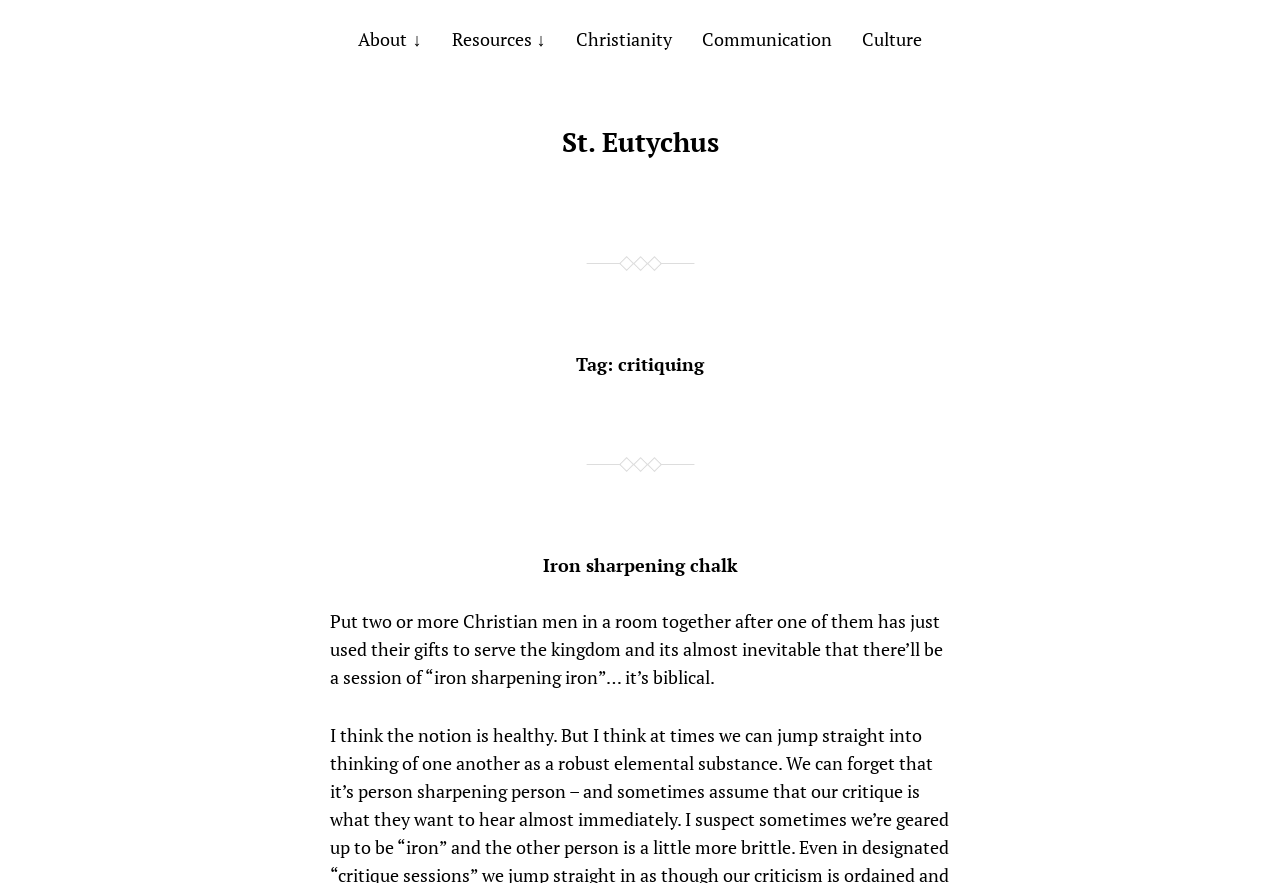Analyze the image and provide a detailed answer to the question: What is the author's tone in the article 'Iron sharpening chalk'?

The use of the phrase 'iron sharpening iron' in a critical context, as well as the tone of the surrounding text, suggests that the author's tone in the article 'Iron sharpening chalk' is critical or evaluative.